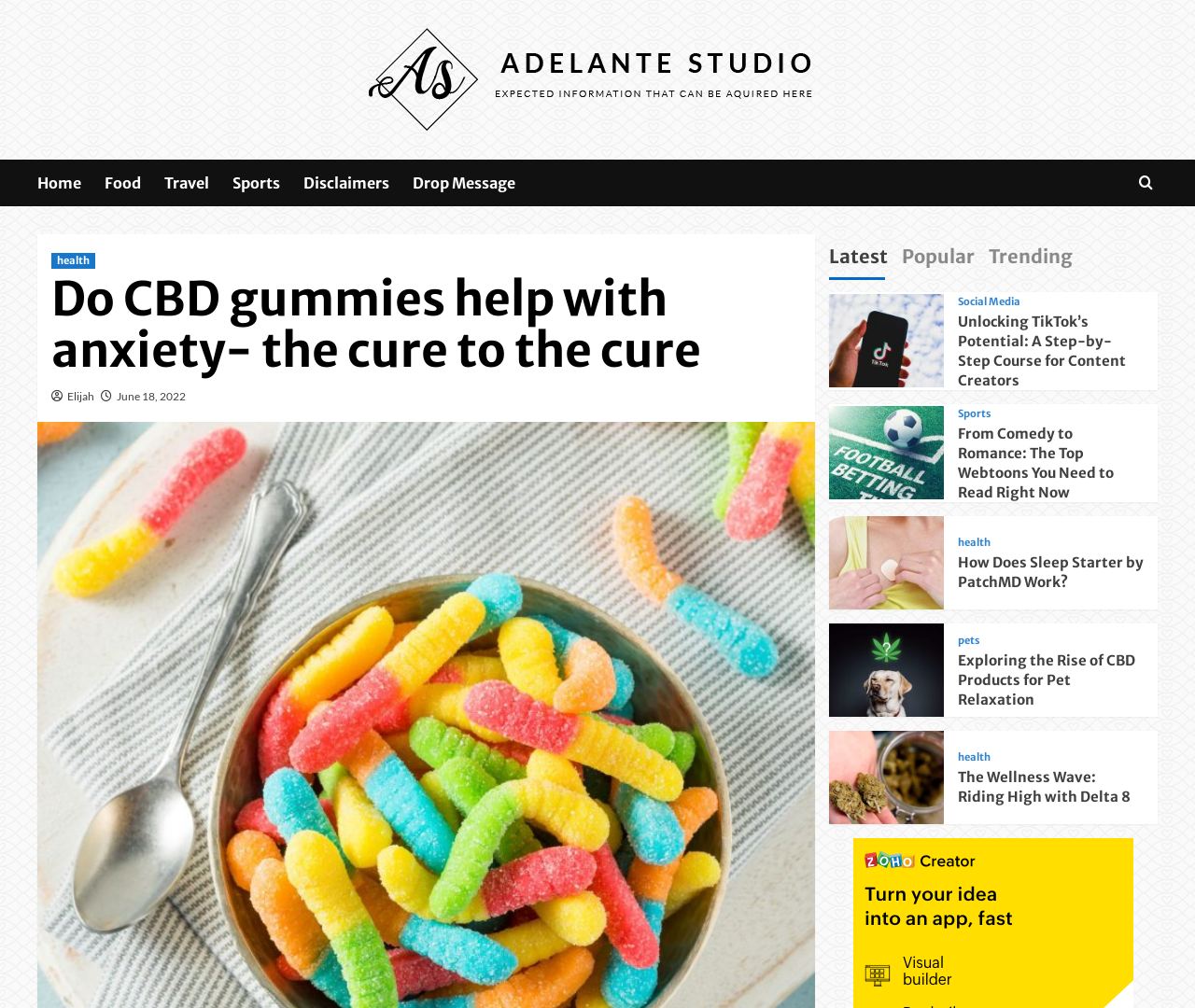How many links are in the tabpanel?
Based on the visual content, answer with a single word or a brief phrase.

9